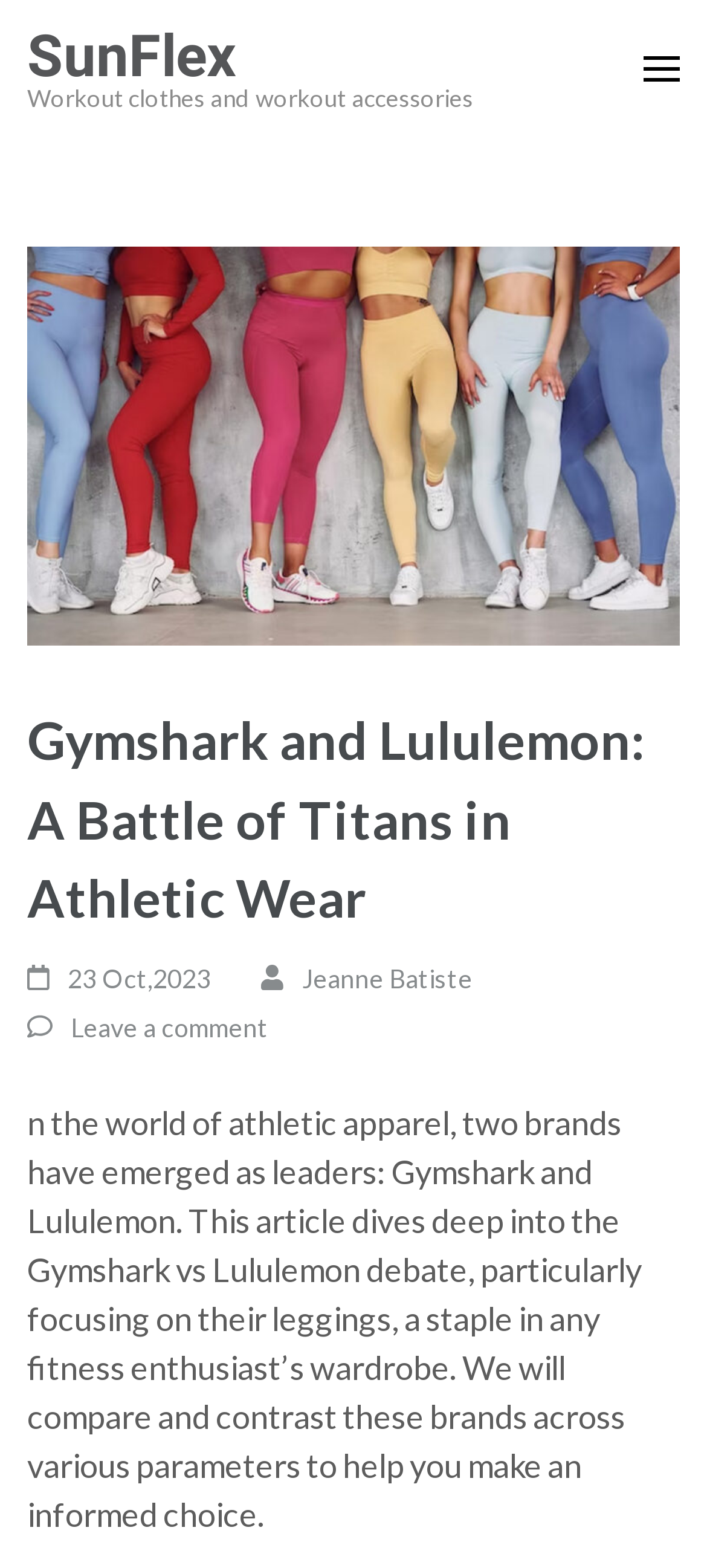Who is the author of the article?
Look at the image and respond with a one-word or short-phrase answer.

Jeanne Batiste